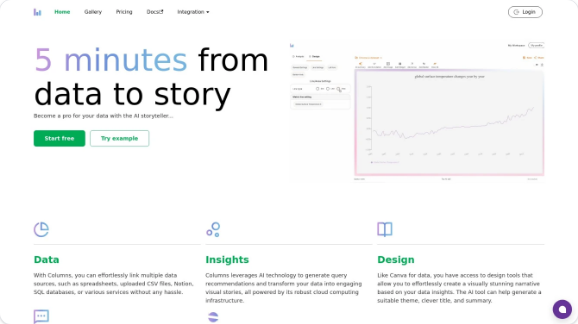What are the three sections in the Columns interface?
Use the information from the screenshot to give a comprehensive response to the question.

The layout of the Columns interface includes three distinct sections: 'Data' for integrating multiple data sources, 'Insights' for leveraging AI for rich query recommendations, and 'Design' for creating visually compelling stories.